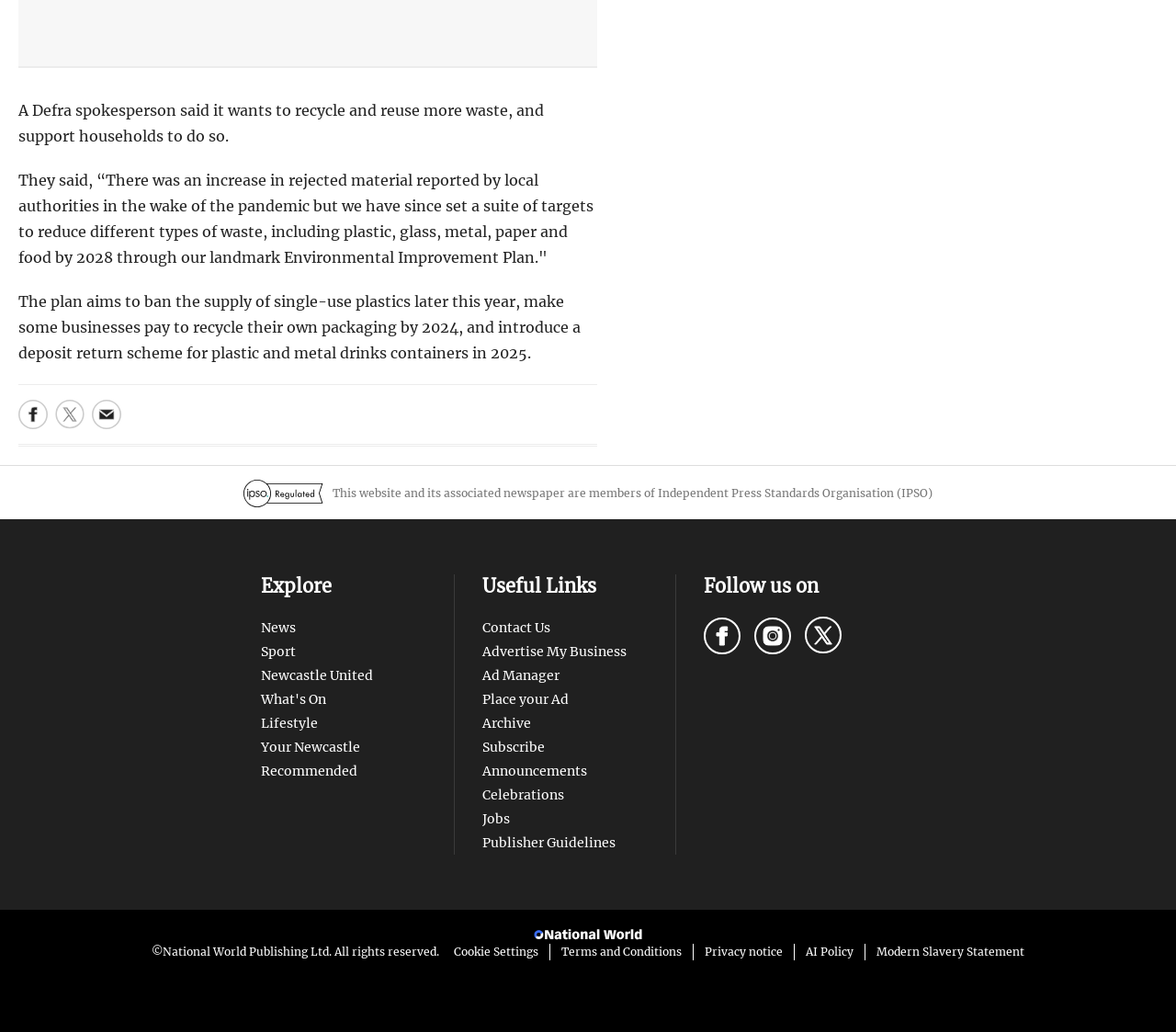Pinpoint the bounding box coordinates of the area that should be clicked to complete the following instruction: "View Archive". The coordinates must be given as four float numbers between 0 and 1, i.e., [left, top, right, bottom].

[0.41, 0.693, 0.452, 0.709]